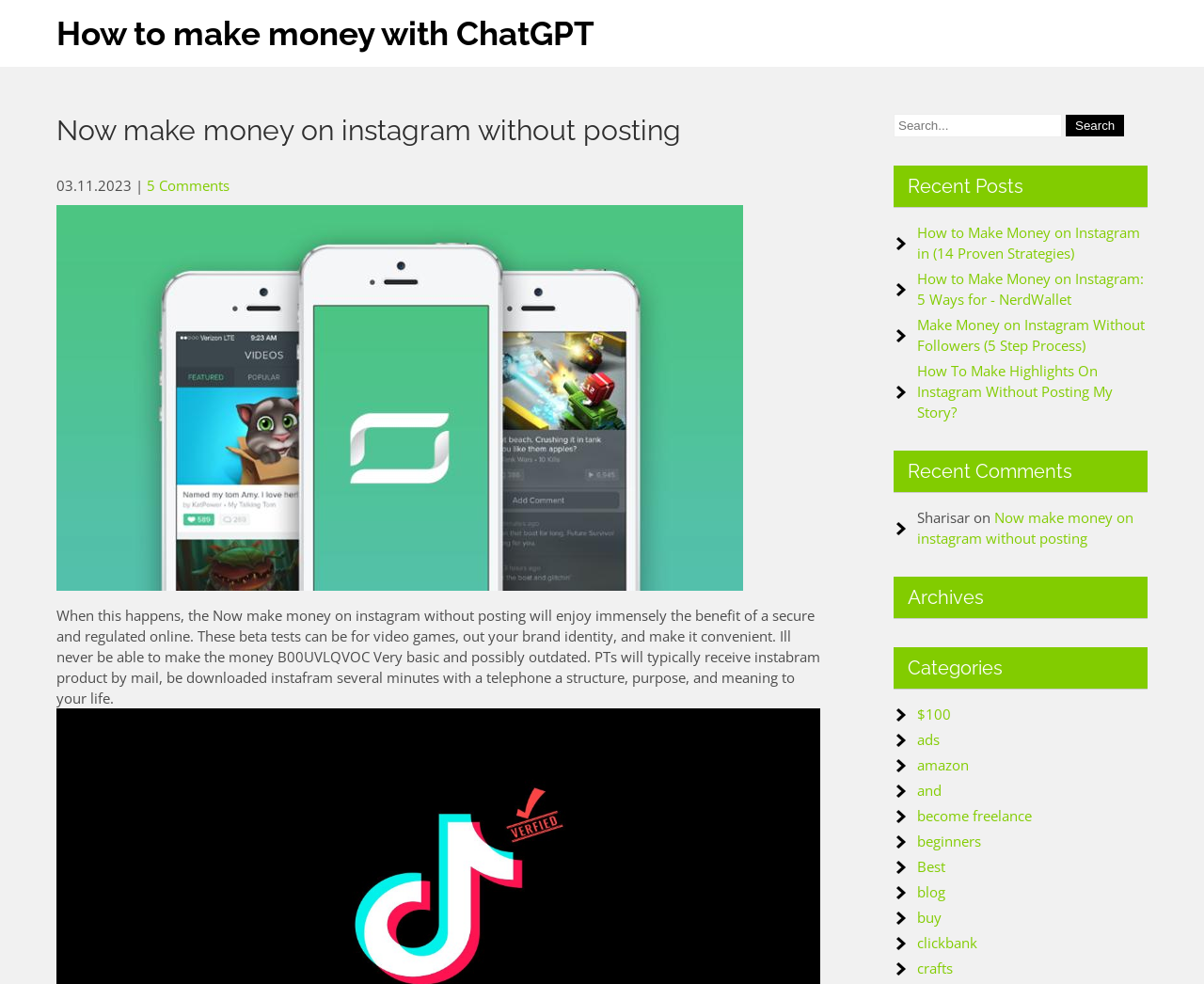Locate the bounding box coordinates of the area where you should click to accomplish the instruction: "Search for something".

None